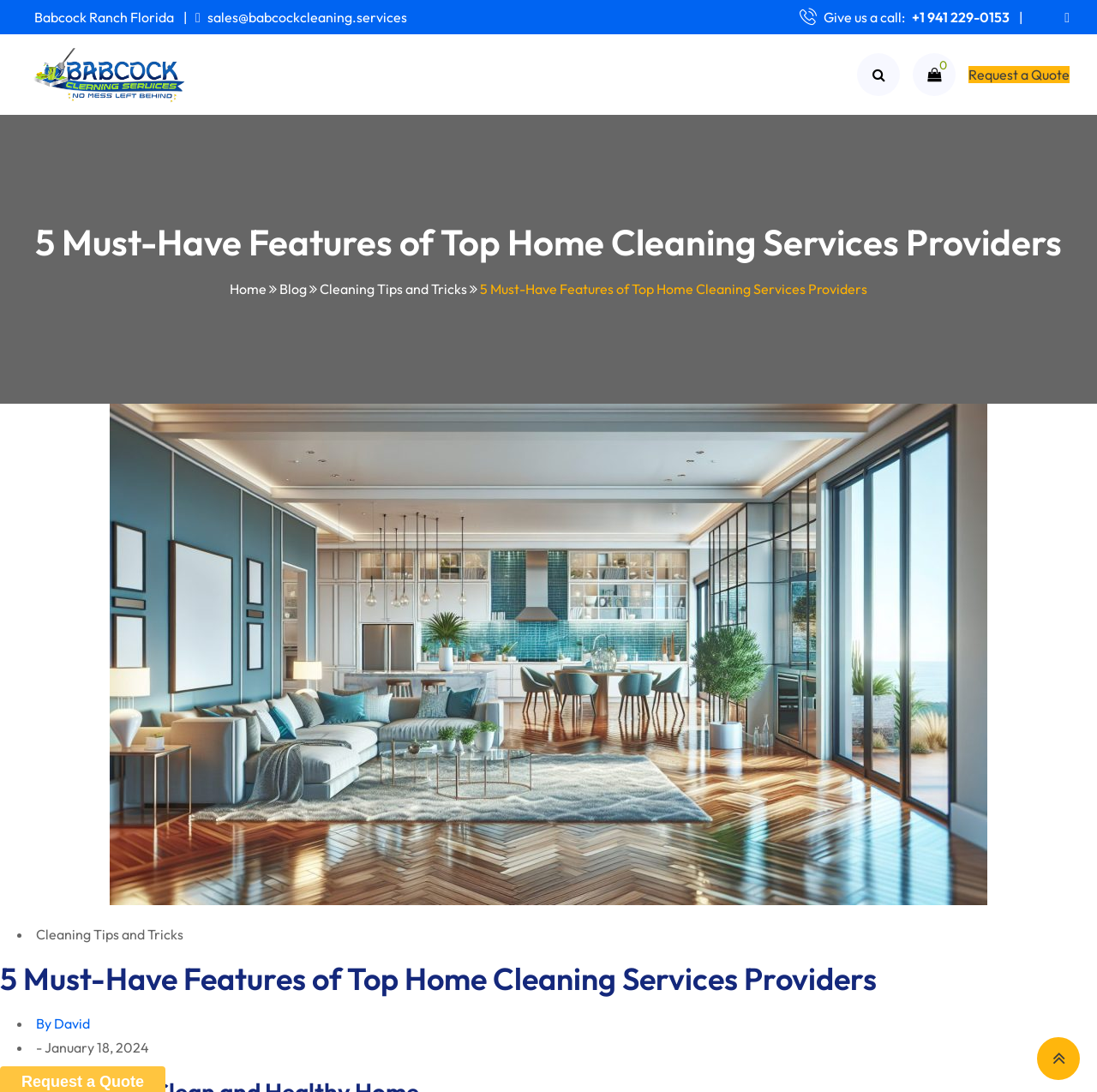Summarize the webpage in an elaborate manner.

The webpage appears to be a blog or article page focused on home cleaning services. At the top, there is a header section with a logo of "Babcock Cleaning Services" accompanied by a navigation menu with links to "Home", "Services", "Quote", and other pages. Below the header, there is a prominent heading that reads "5 Must-Have Features of Top Home Cleaning Services Providers".

On the left side of the page, there is a sidebar with a list of links, including "Home", "Blog", and "Cleaning Tips and Tricks". The sidebar also features a large image related to a clean home environment, which takes up most of the vertical space.

The main content area of the page is divided into sections, with the first section featuring a brief introduction to the importance of maintaining a clean and healthy home. The subsequent sections are marked with list markers and contain text related to cleaning tips and tricks. Each section has a heading and a brief description, with some sections featuring links to other pages or articles.

At the bottom of the page, there is a footer section with a call-to-action button to "Request a Quote" and a link to "Google Reviews". There are also social media links and a search bar located at the top-right corner of the page. Overall, the webpage has a clean and organized layout, with a focus on providing information and resources related to home cleaning services.